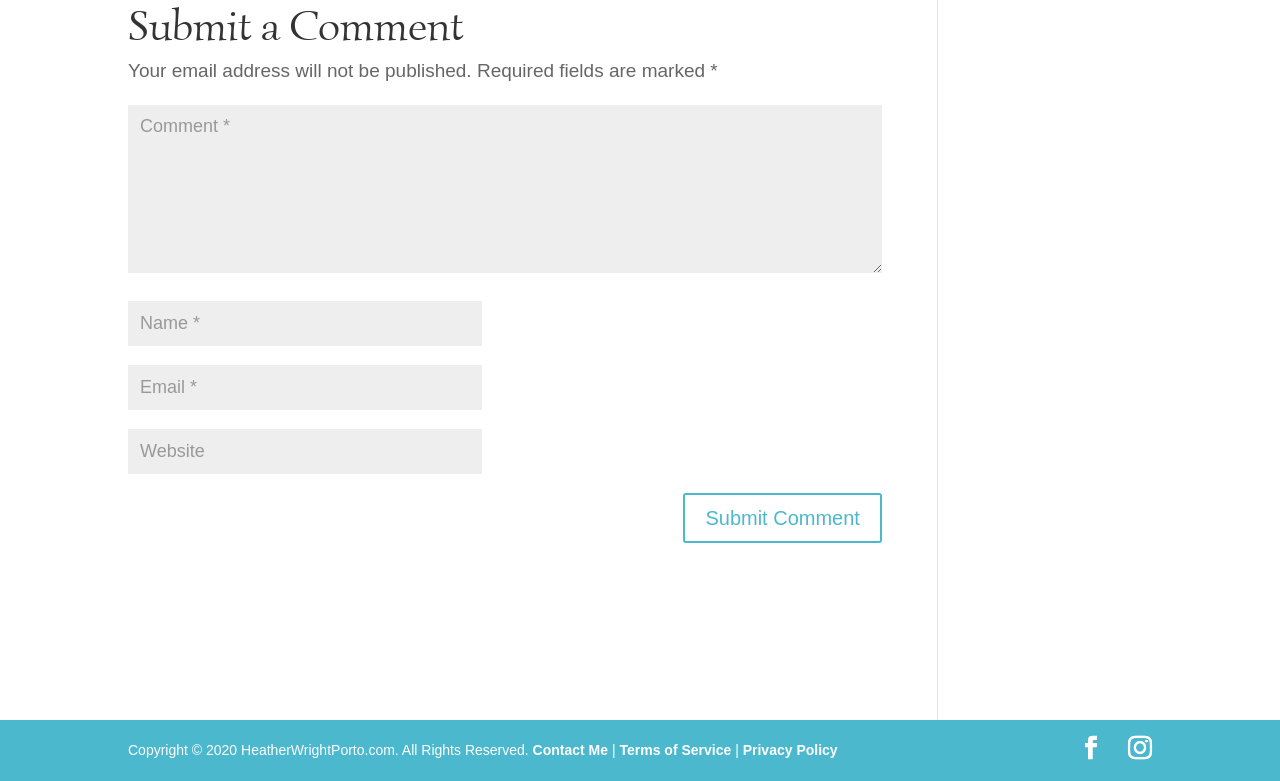Please find the bounding box coordinates of the element that you should click to achieve the following instruction: "Read the 'Ultimate Windows Vista Review'". The coordinates should be presented as four float numbers between 0 and 1: [left, top, right, bottom].

None